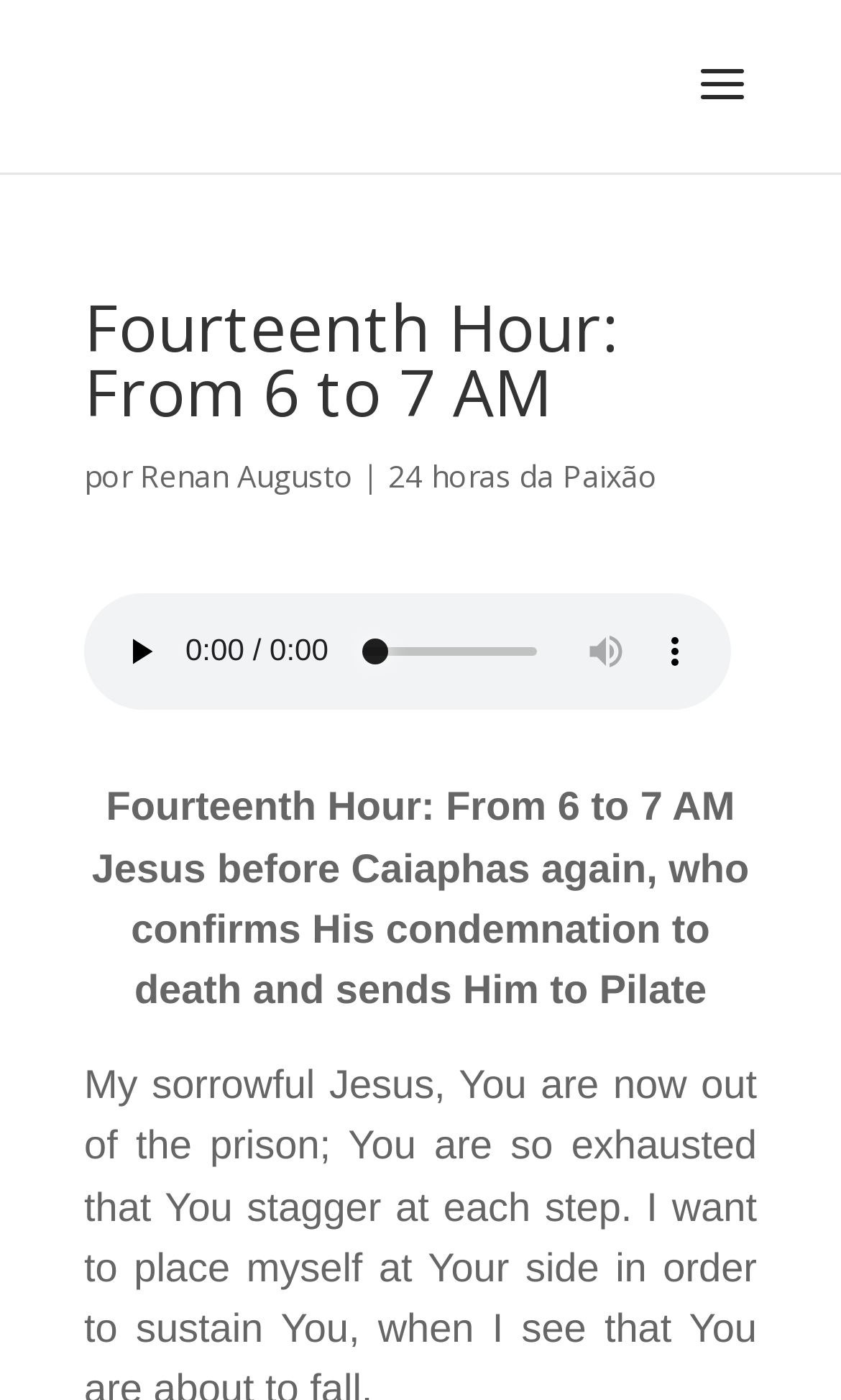Carefully observe the image and respond to the question with a detailed answer:
What is the current audio time?

The current audio time can be found in the slider element with the valuemin 0, valuemax 100, and valuetext 'elapsed time: 0:00', which is located below the audio element.